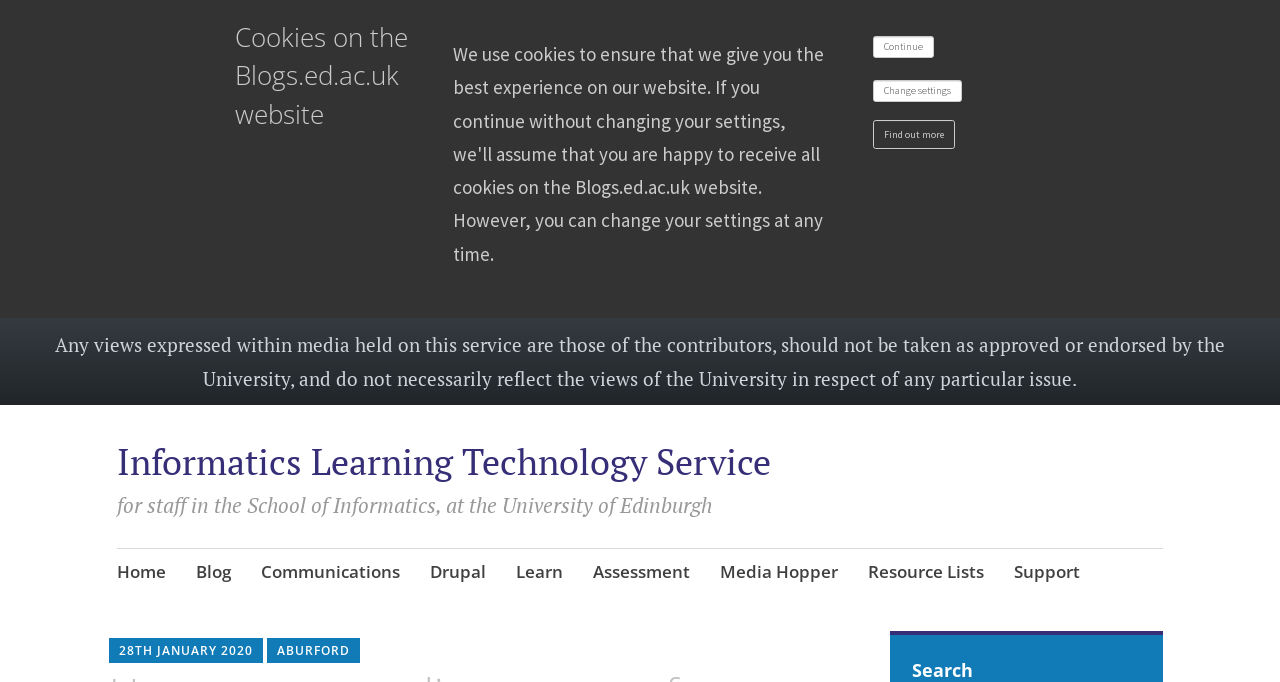Please give the bounding box coordinates of the area that should be clicked to fulfill the following instruction: "click the Continue button". The coordinates should be in the format of four float numbers from 0 to 1, i.e., [left, top, right, bottom].

[0.682, 0.053, 0.729, 0.085]